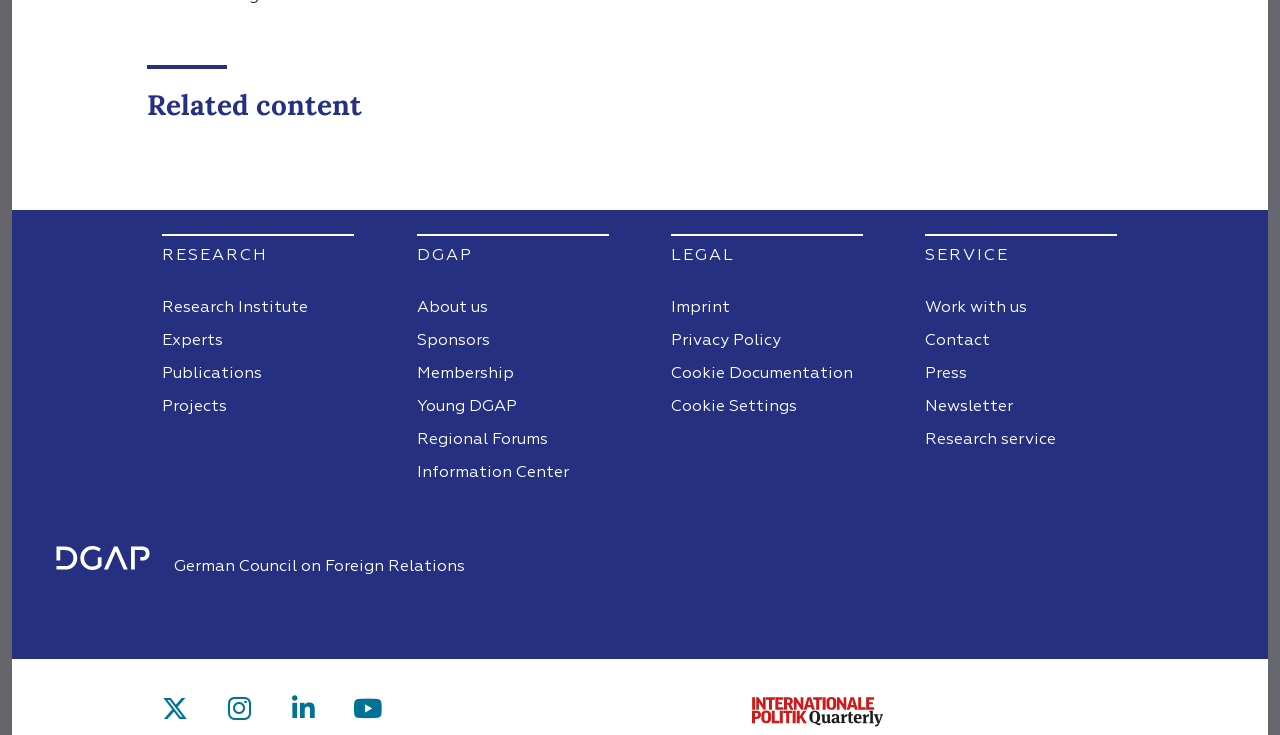Answer with a single word or phrase: 
How many sections are there in the PRE FOOTER MENU?

3